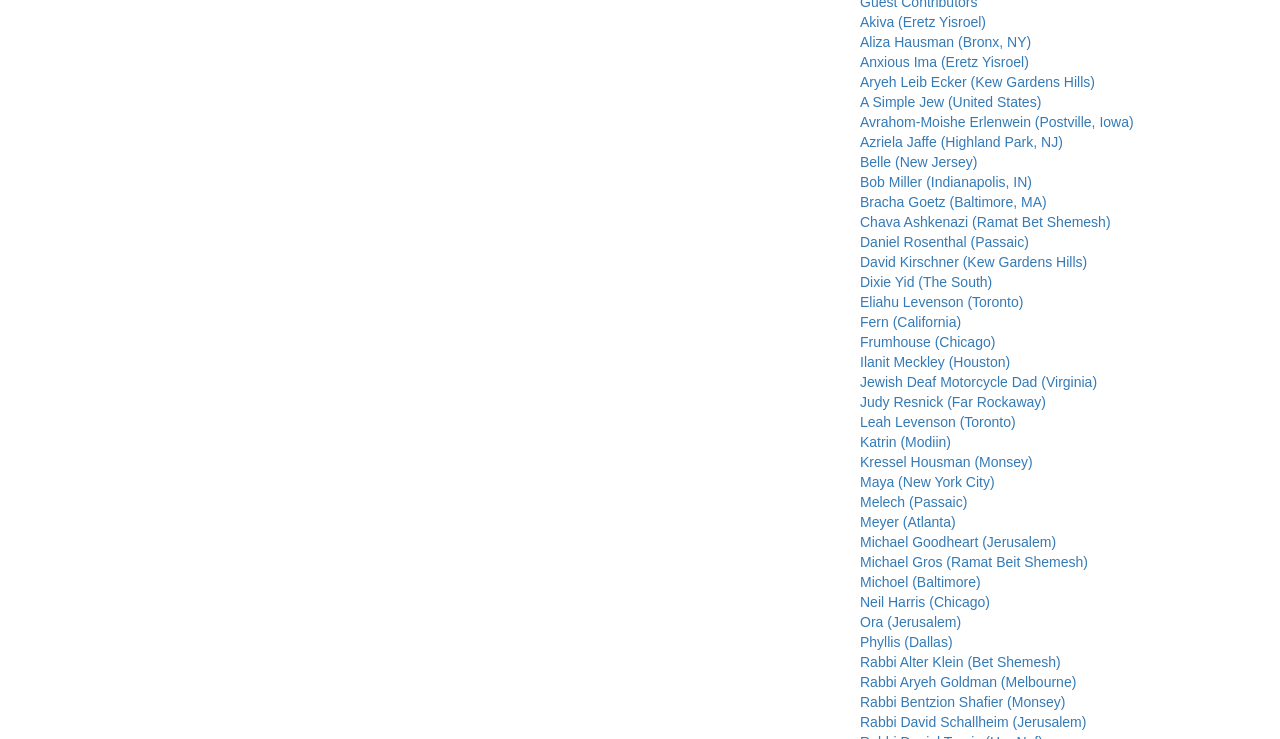Who is the author located in Chicago?
Answer the question with a single word or phrase by looking at the picture.

Frumhouse